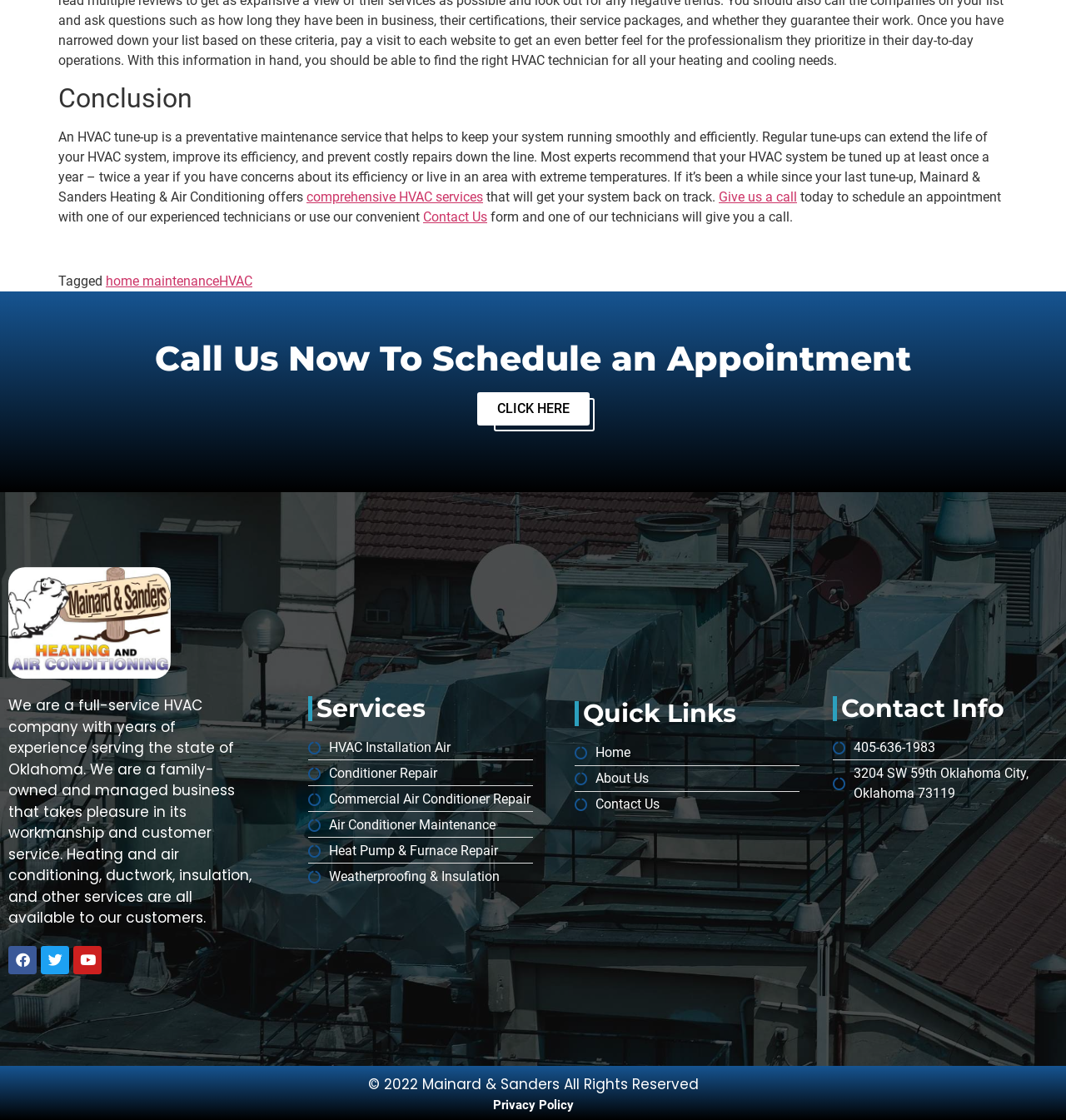Please determine the bounding box coordinates for the UI element described here. Use the format (top-left x, top-left y, bottom-right x, bottom-right y) with values bounded between 0 and 1: Click Here

[0.447, 0.35, 0.553, 0.38]